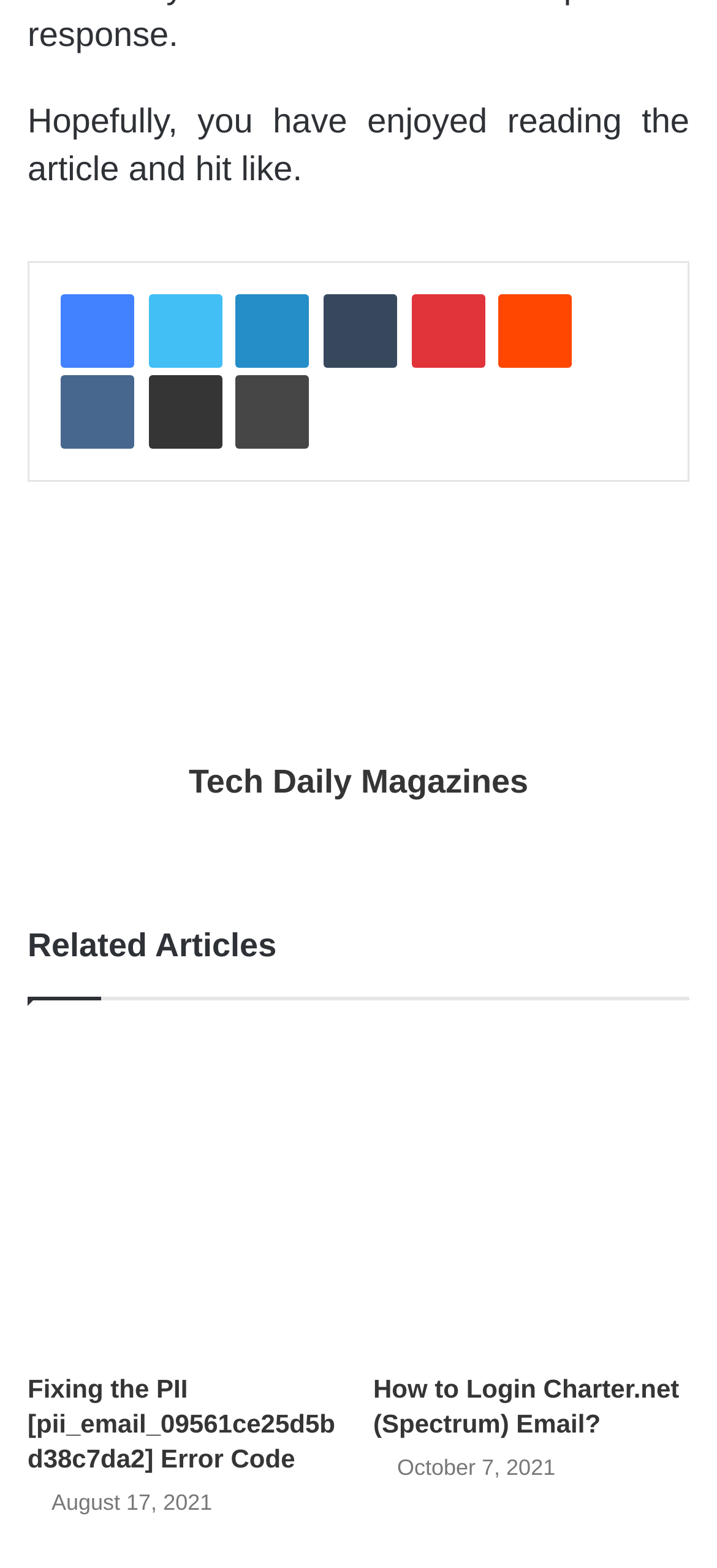Reply to the question with a brief word or phrase: How many links are under the 'Tech Daily Magazines' heading?

2